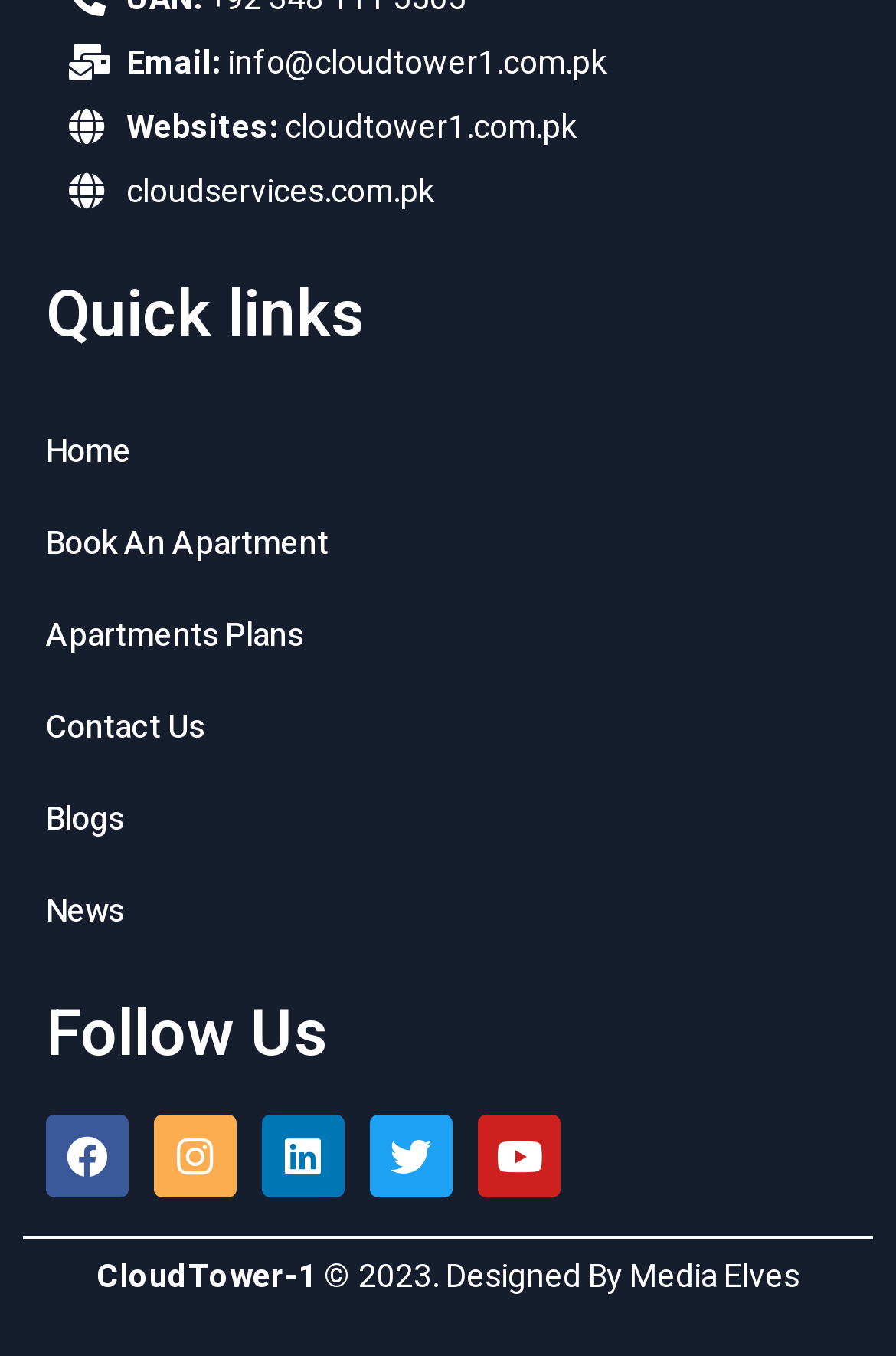Respond concisely with one word or phrase to the following query:
How many social media links are there?

5